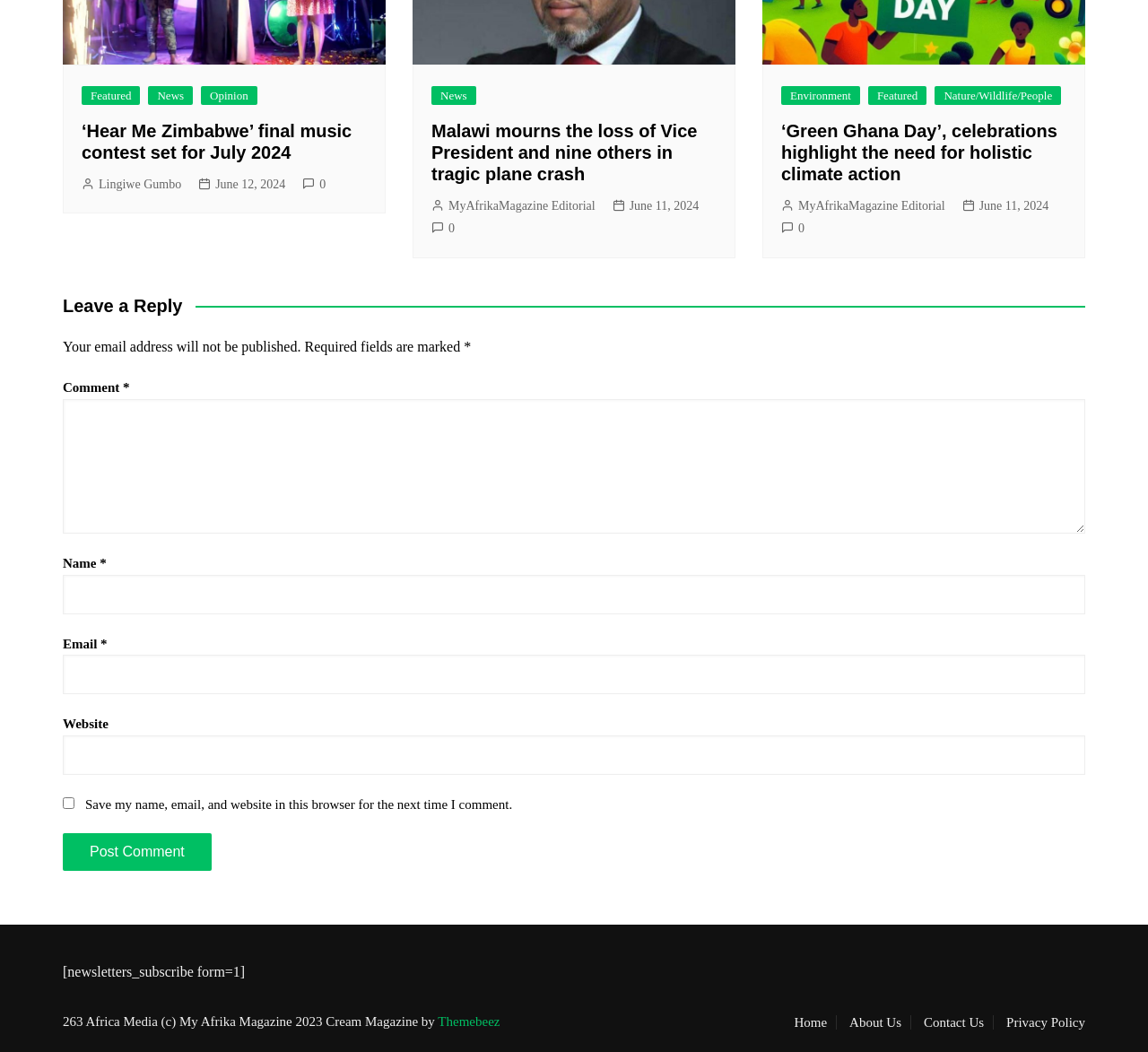Identify the bounding box coordinates necessary to click and complete the given instruction: "Click on 'Featured'".

[0.071, 0.082, 0.122, 0.1]